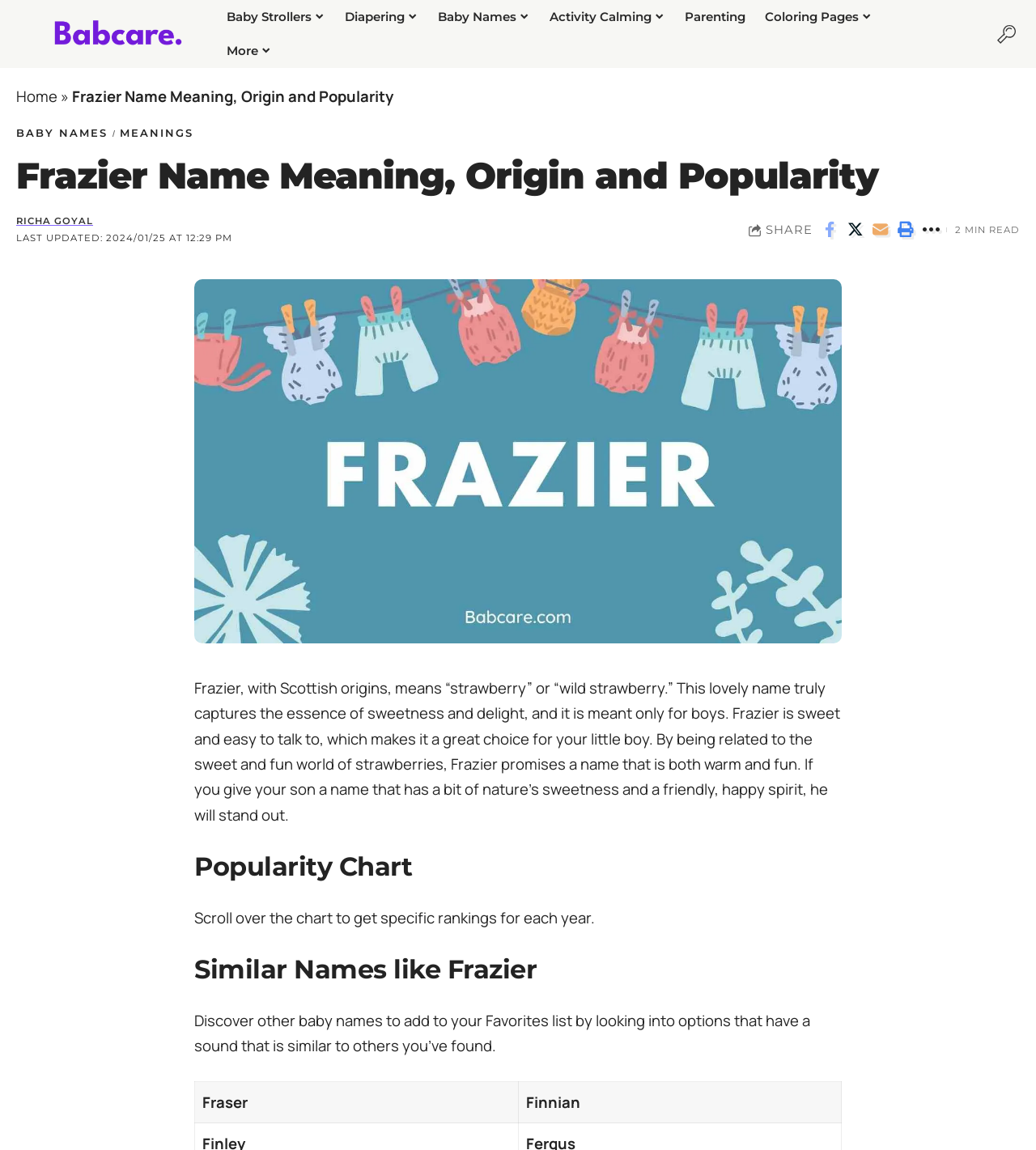Provide the bounding box coordinates of the HTML element this sentence describes: "More". The bounding box coordinates consist of four float numbers between 0 and 1, i.e., [left, top, right, bottom].

[0.209, 0.03, 0.272, 0.059]